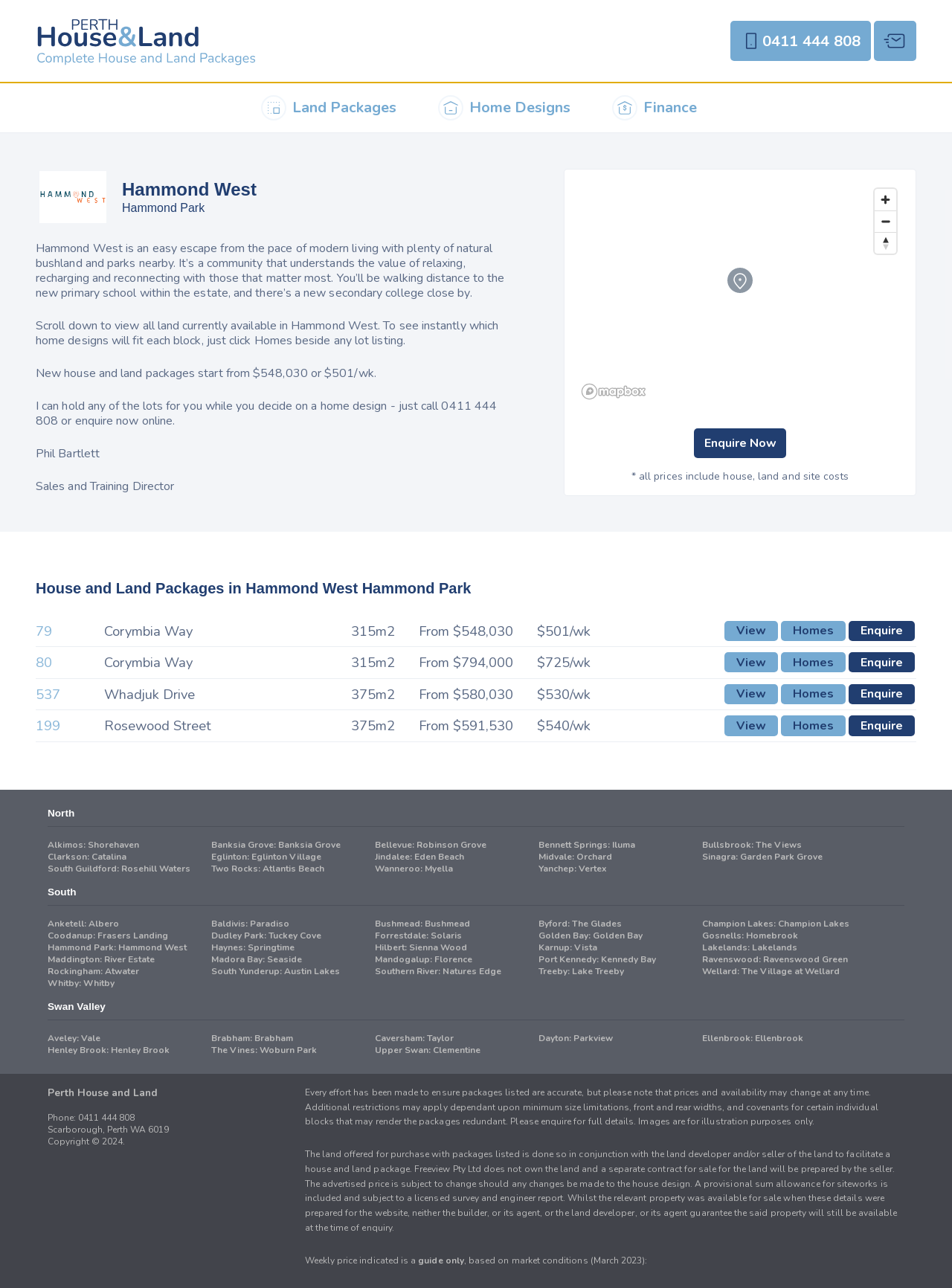Who is the Sales and Training Director?
Use the image to give a comprehensive and detailed response to the question.

I found the name of the Sales and Training Director by reading the text below the image of Phil Bartlett, which states 'Phil Bartlett, Sales and Training Director'.